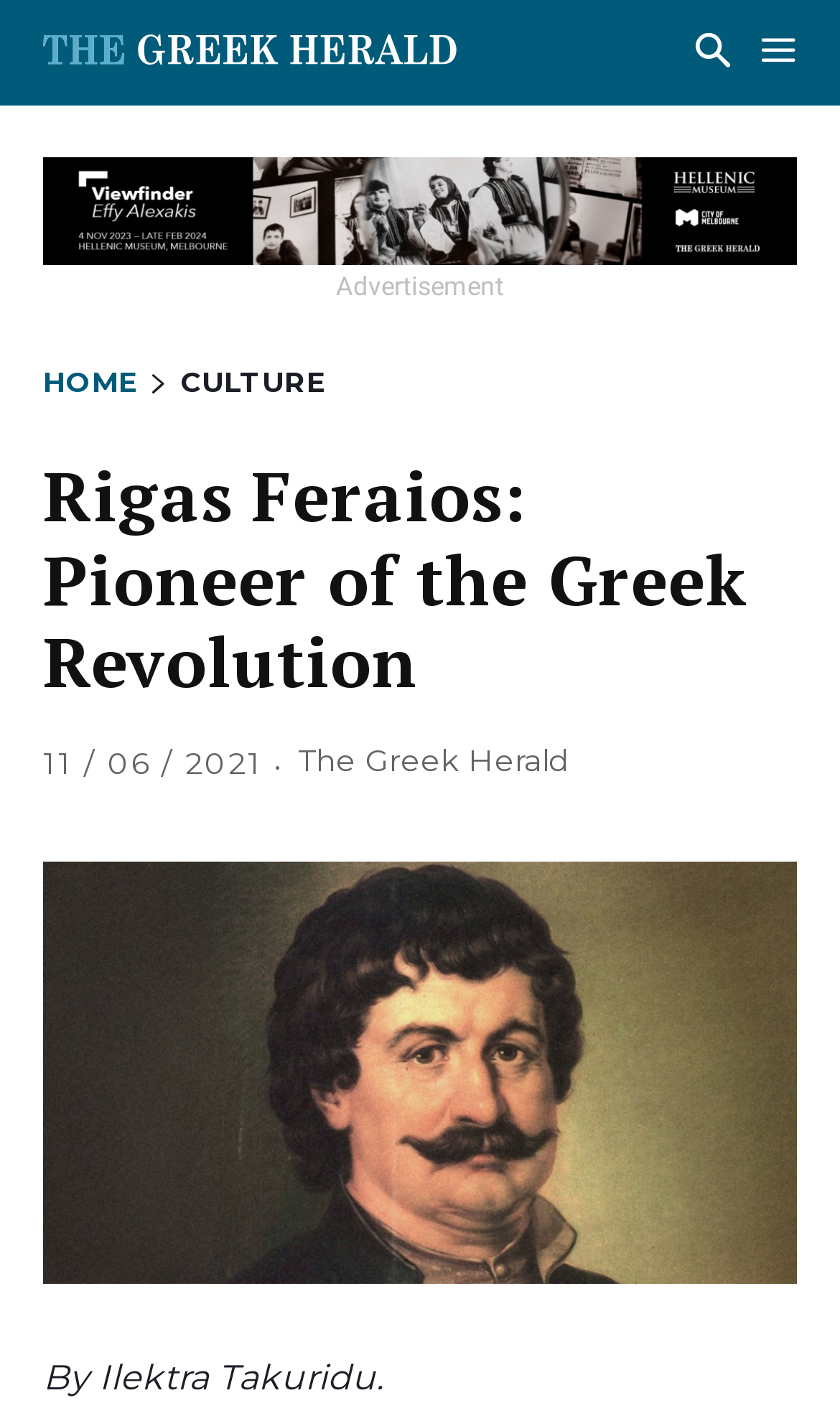Illustrate the webpage with a detailed description.

The webpage is about Rigas Feraios, a pioneer of the Greek War of Independence. At the top left, there is a link and an image, likely a logo or a banner. Below this, there is an advertisement section. The main navigation menu is located at the top, with links to "HOME" and "CULTURE" sections. 

The main content of the webpage is headed by a title "Rigas Feraios: Pioneer of the Greek Revolution", which is centered at the top of the page. Below the title, there is a timestamp indicating the publication date, "11 / 06 / 2021", followed by the name "The Greek Herald". 

The main article is divided into sections, with a large image or graphic taking up most of the page. At the bottom of the page, there is a byline "By Ilektra Takuridu."